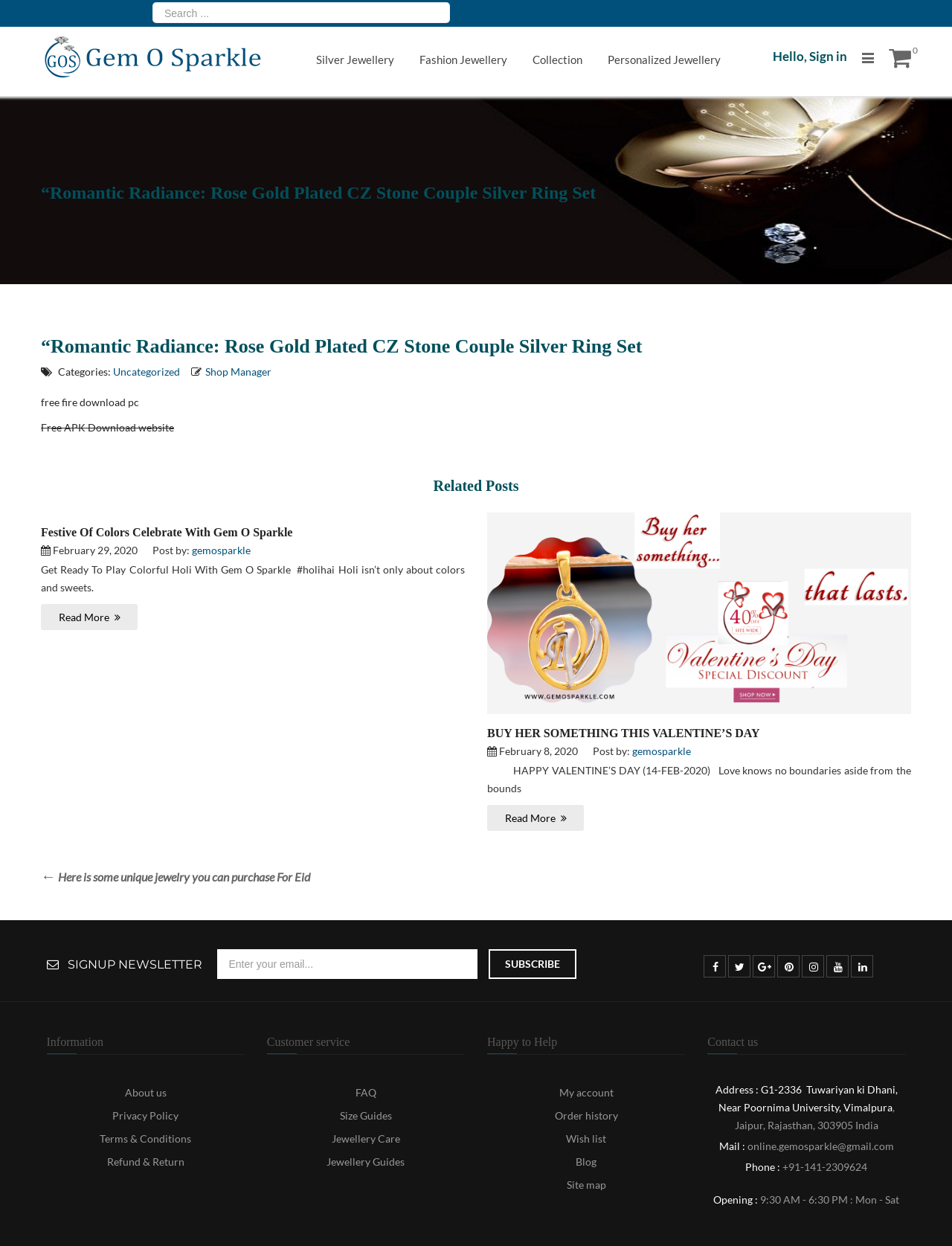Refer to the image and provide an in-depth answer to the question: 
What is the email address to contact the store?

I found the email address by looking at the 'Contact us' section at the bottom of the webpage, where it says 'Mail : online.gemosparkle@gmail.com'.